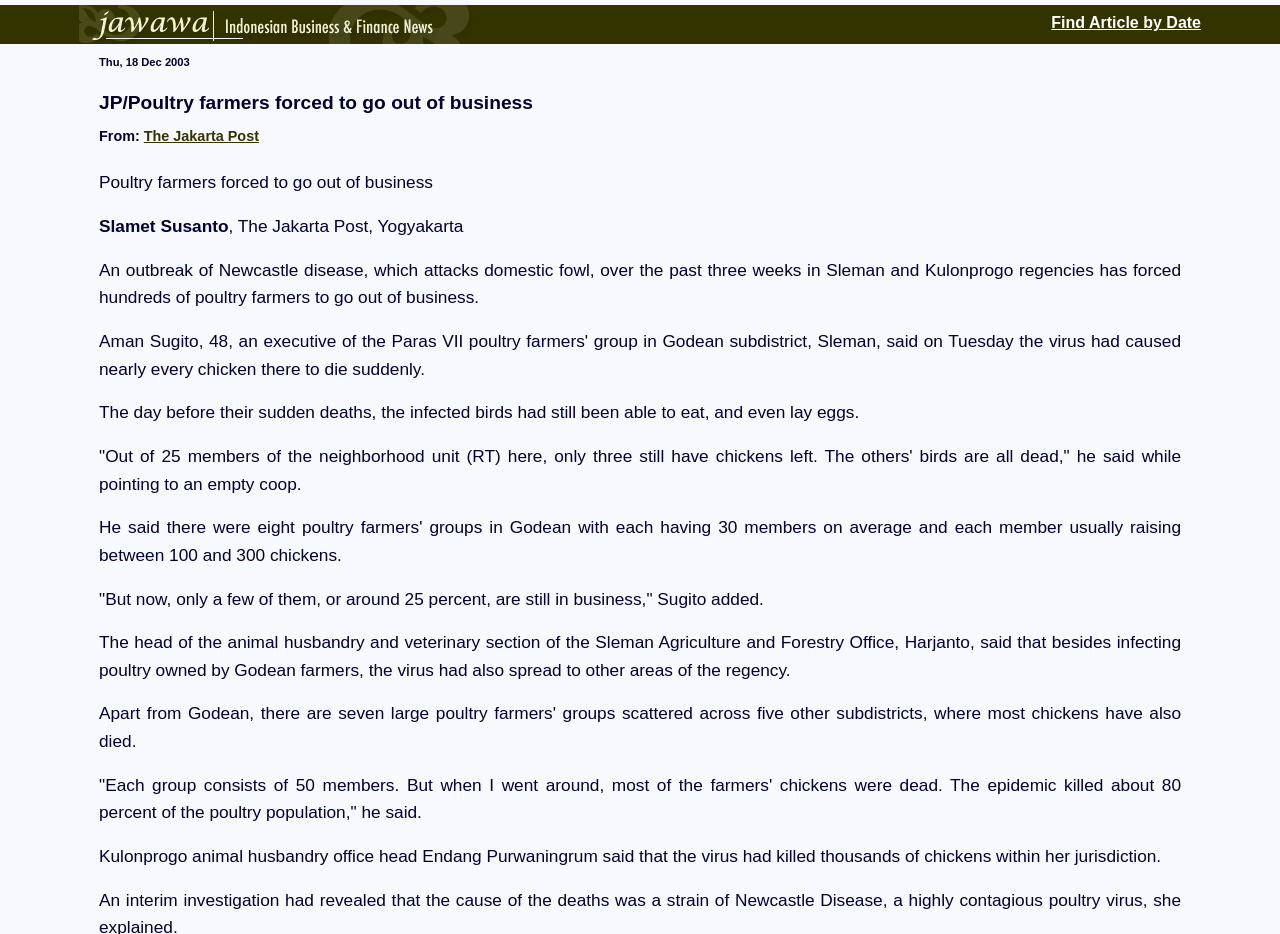How many members are in each group of farmers?
Please answer using one word or phrase, based on the screenshot.

50 members